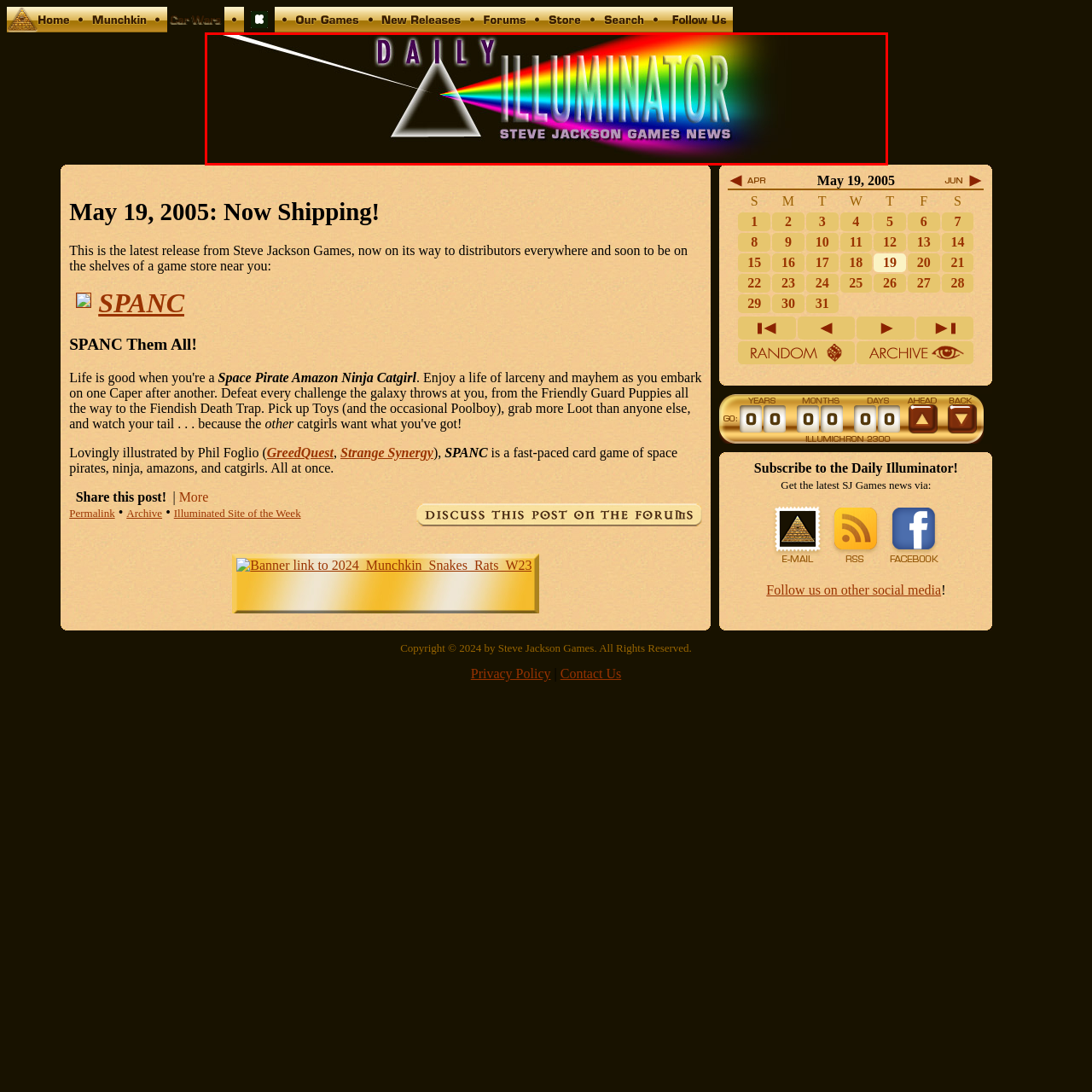Examine the image within the red border, What is the overall color scheme of the logo? 
Please provide a one-word or one-phrase answer.

Rich hues against a darker background